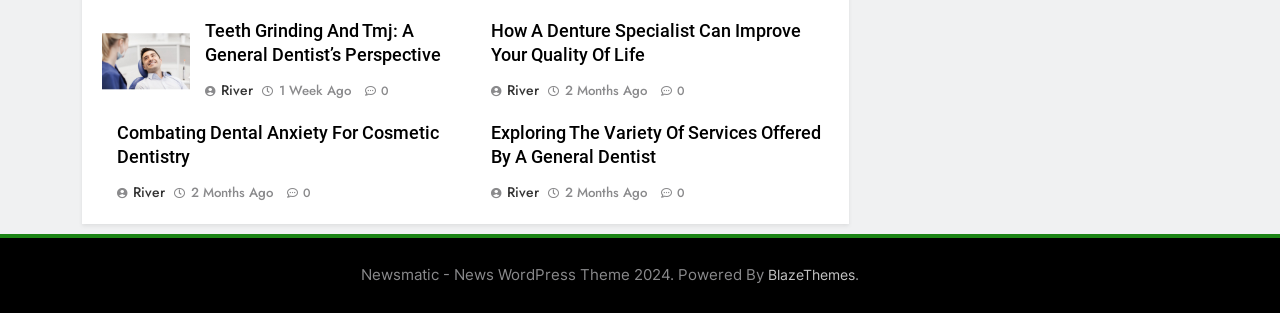Determine the bounding box coordinates of the clickable element to achieve the following action: 'Check the time of the article posted 1 Week Ago'. Provide the coordinates as four float values between 0 and 1, formatted as [left, top, right, bottom].

[0.218, 0.259, 0.275, 0.32]